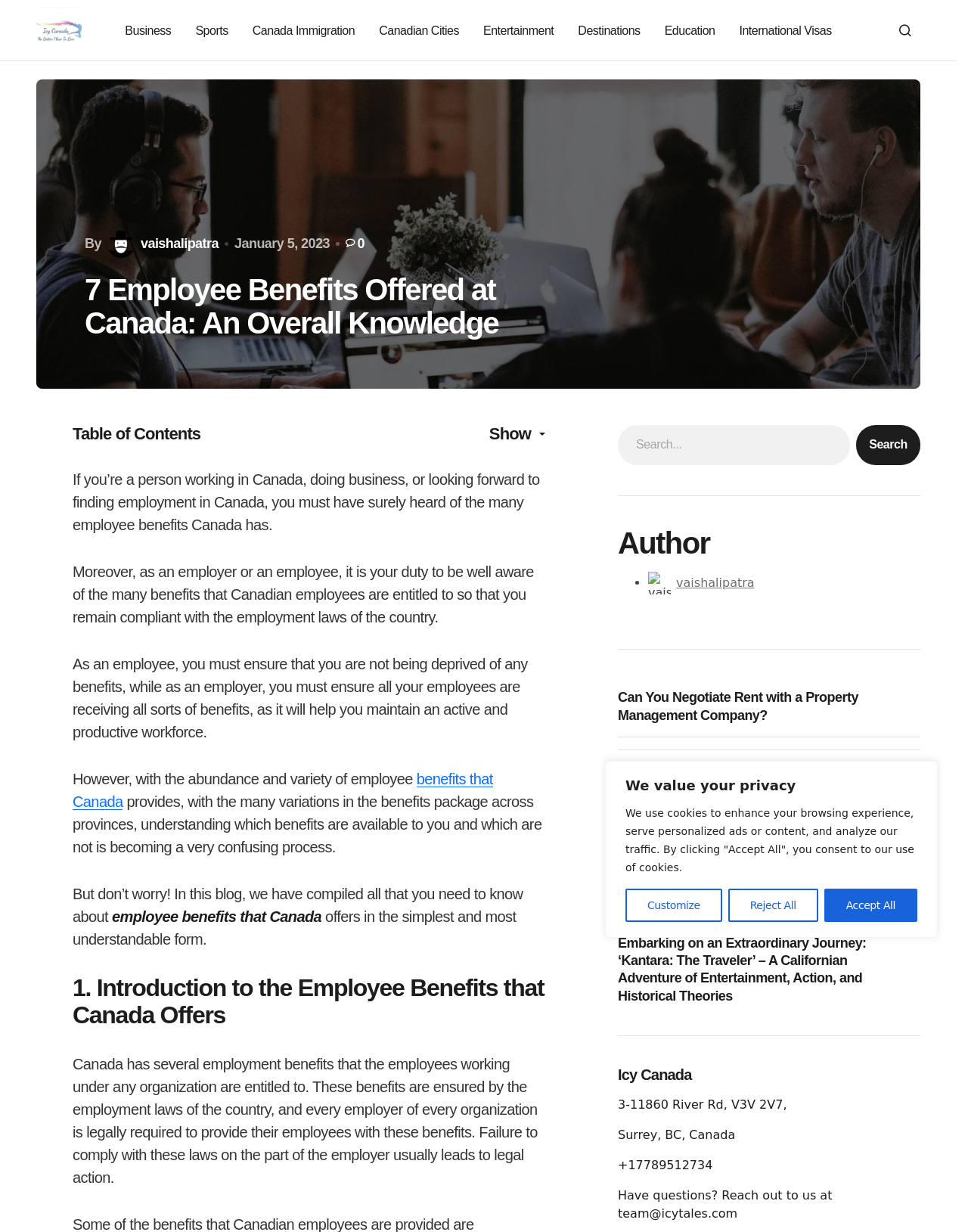Calculate the bounding box coordinates for the UI element based on the following description: "parent_node: Search name="s" placeholder="Search..."". Ensure the coordinates are four float numbers between 0 and 1, i.e., [left, top, right, bottom].

[0.638, 0.345, 0.878, 0.377]